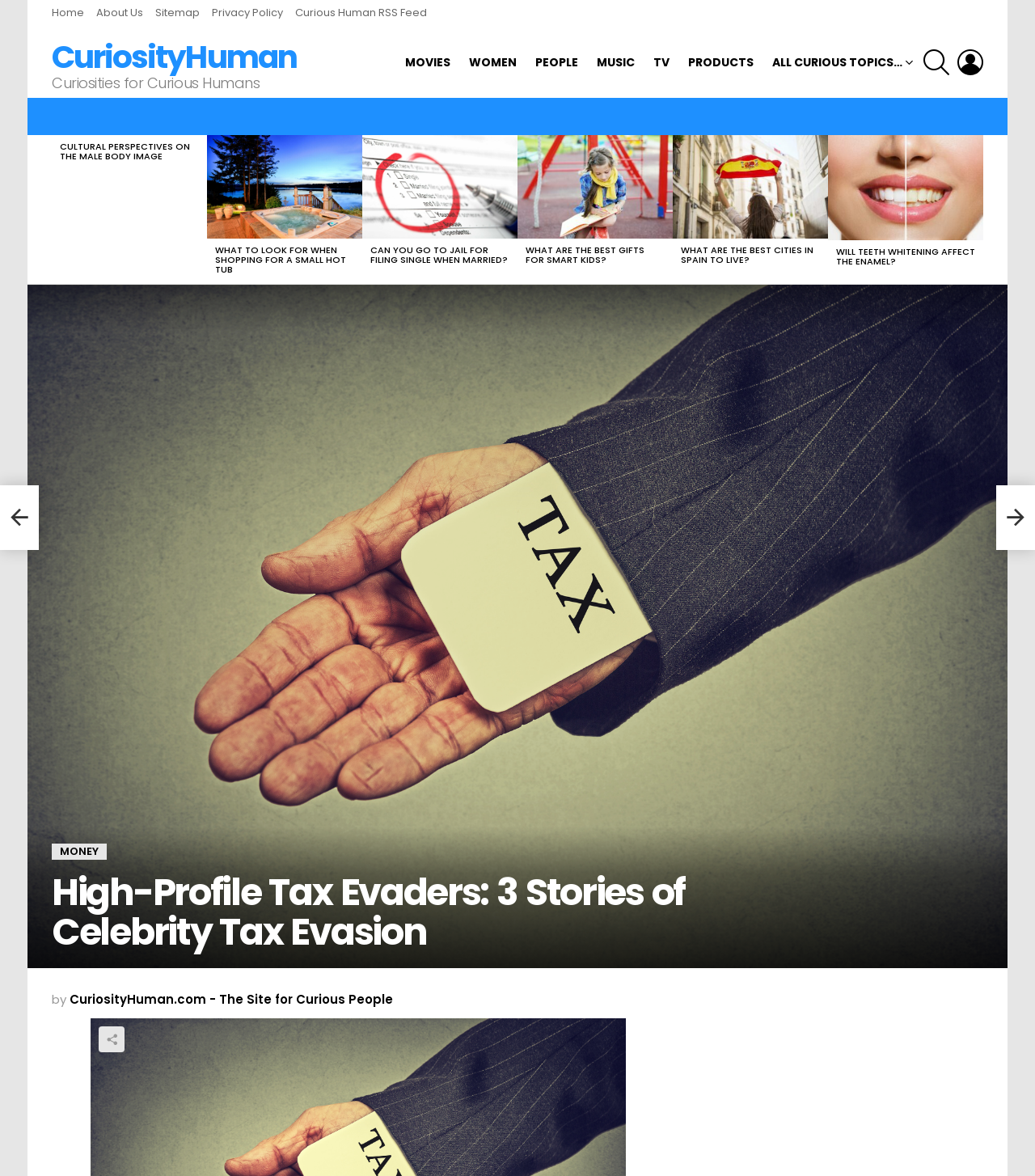Convey a detailed summary of the webpage, mentioning all key elements.

This webpage appears to be a blog or news website, with a focus on various topics including entertainment, lifestyle, and finance. At the top of the page, there is a navigation menu with links to "Home", "About Us", "Sitemap", "Privacy Policy", and "Curious Human RSS Feed". Below this menu, there is a header section with the title "Curiosities for Curious Humans" and a link to "CuriosityHuman".

The main content area is divided into several sections. The first section is a list of article summaries, each with a heading, a brief description, and an image. There are five articles in this section, with topics ranging from cultural perspectives on the male body image to the best gifts for smart kids. Each article has a heading and a link to read more.

Below the article summaries, there is a section with links to various categories, including "MOVIES", "WOMEN", "PEOPLE", "MUSIC", "TV", and "PRODUCTS". There is also a search bar and a login link in this section.

At the bottom of the page, there is a section with a heading "LATEST STORIES" and links to previous and next pages. Below this, there is a section with a heading "High-Profile Tax Evaders: 3 Stories of Celebrity Tax Evasion" and a brief description of the article. There is also a link to share the article and a footer section with a copyright notice and a link to the website's terms of use.

Overall, the webpage has a clean and organized layout, with clear headings and concise text. The use of images and links to various categories and articles makes it easy to navigate and find relevant content.